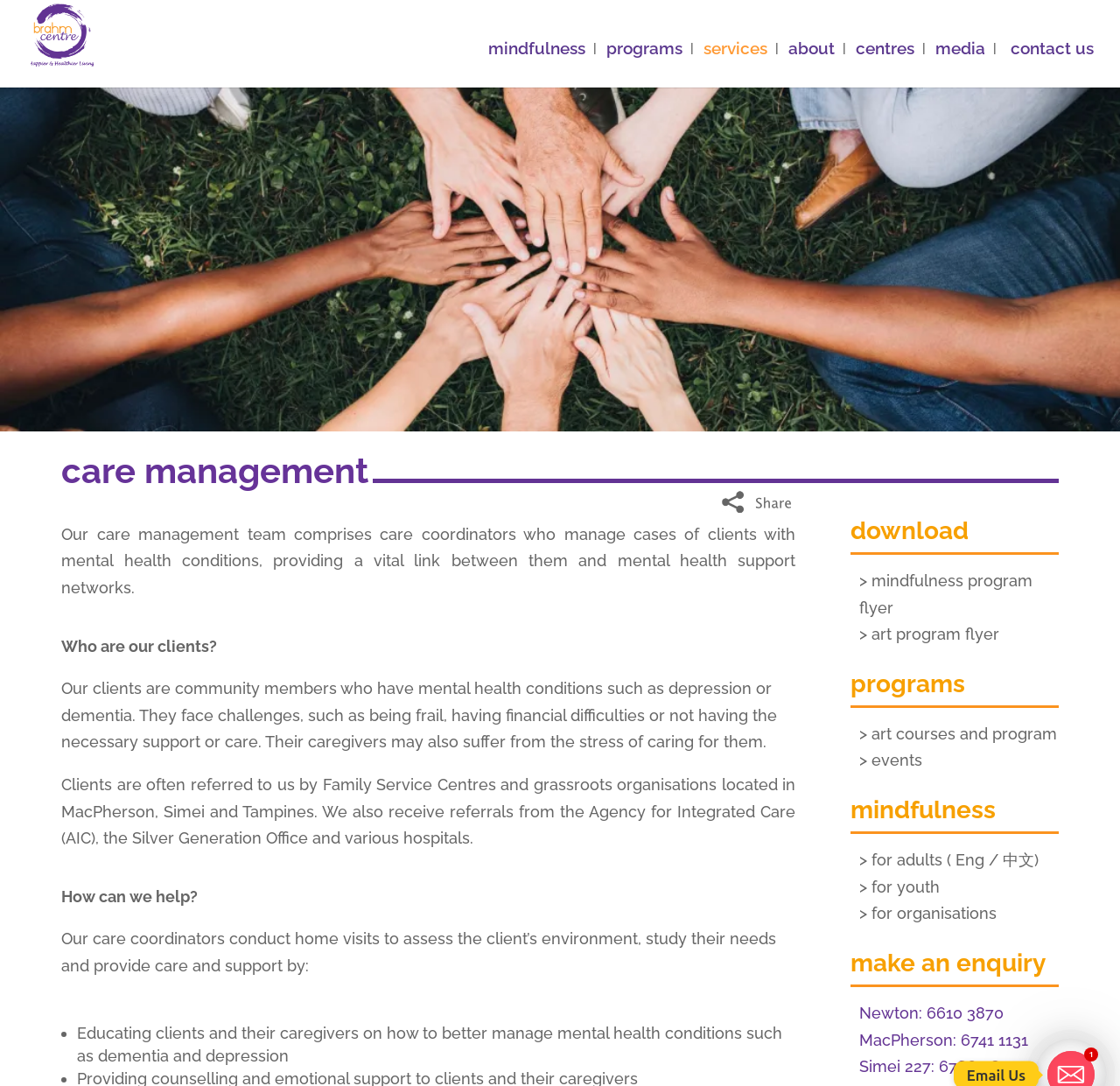Write an extensive caption that covers every aspect of the webpage.

The webpage is about care management services provided by Brahm Centre. At the top, there is a logo of Brahm Centre, accompanied by a link to the centre's homepage. Below the logo, there are six links to different sections of the website, including mindfulness, programs, services, about, centres, and contact us.

The main content of the webpage is divided into several sections. The first section has a heading "care management" and describes the role of care coordinators in managing cases of clients with mental health conditions. Below this section, there are three paragraphs of text explaining who the clients are, how they are referred to the centre, and how the care coordinators can help them.

The next section has a heading "How can we help?" and lists the ways in which care coordinators can assist clients, including educating them on how to manage mental health conditions. This section is followed by a section with headings "download", "programs", "mindfulness", and "make an enquiry", which provide links to download program flyers, access art courses and programs, and make enquiries about the centre's services.

At the bottom of the webpage, there are contact details, including phone numbers for different locations and an email address. There are also links to share the webpage on social media.